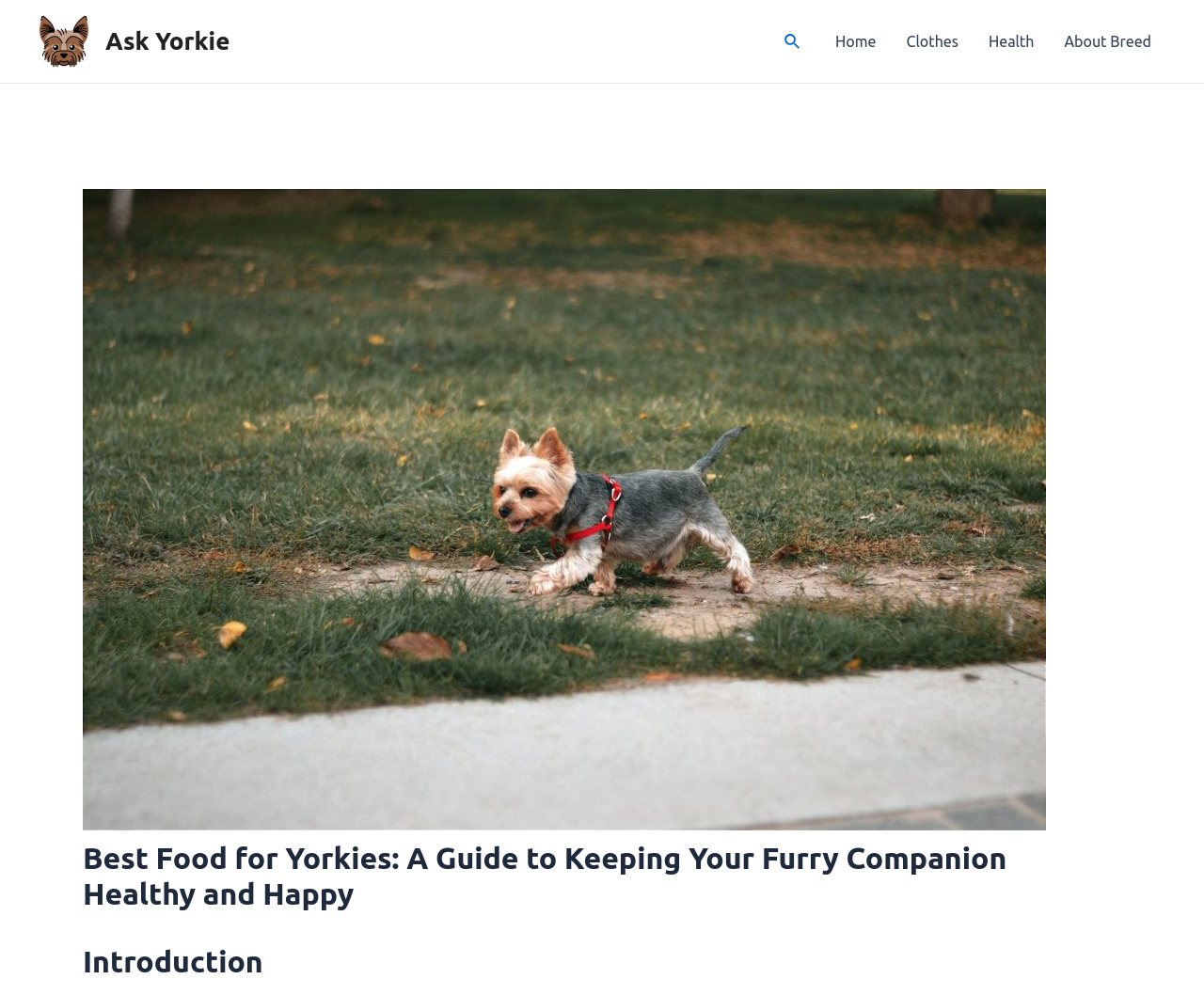Please provide the bounding box coordinates in the format (top-left x, top-left y, bottom-right x, bottom-right y). Remember, all values are floating point numbers between 0 and 1. What is the bounding box coordinate of the region described as: Search

[0.651, 0.03, 0.666, 0.053]